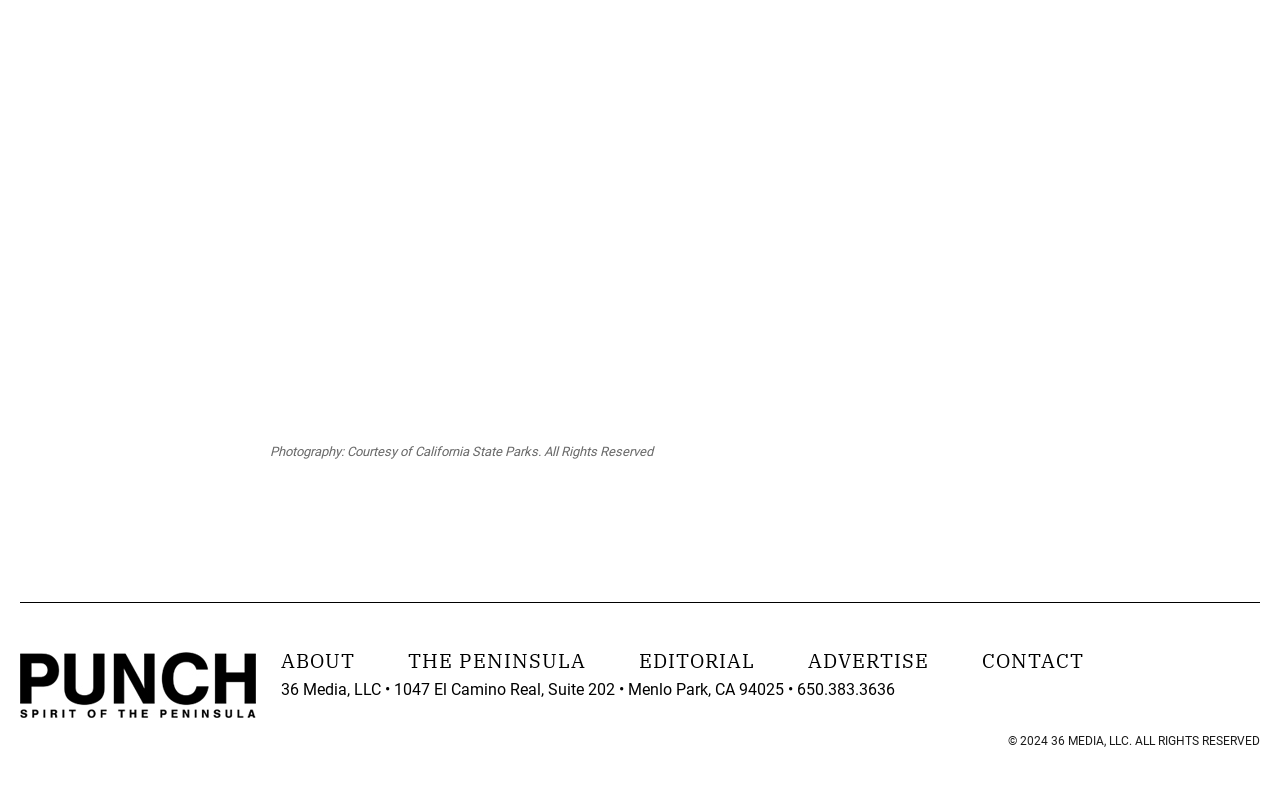What is the theme of the photography?
Can you offer a detailed and complete answer to this question?

I inferred the theme of the photography from the figcaption element that mentions 'California State Parks' and 'All Rights Reserved', suggesting that the photography is related to California State Parks.